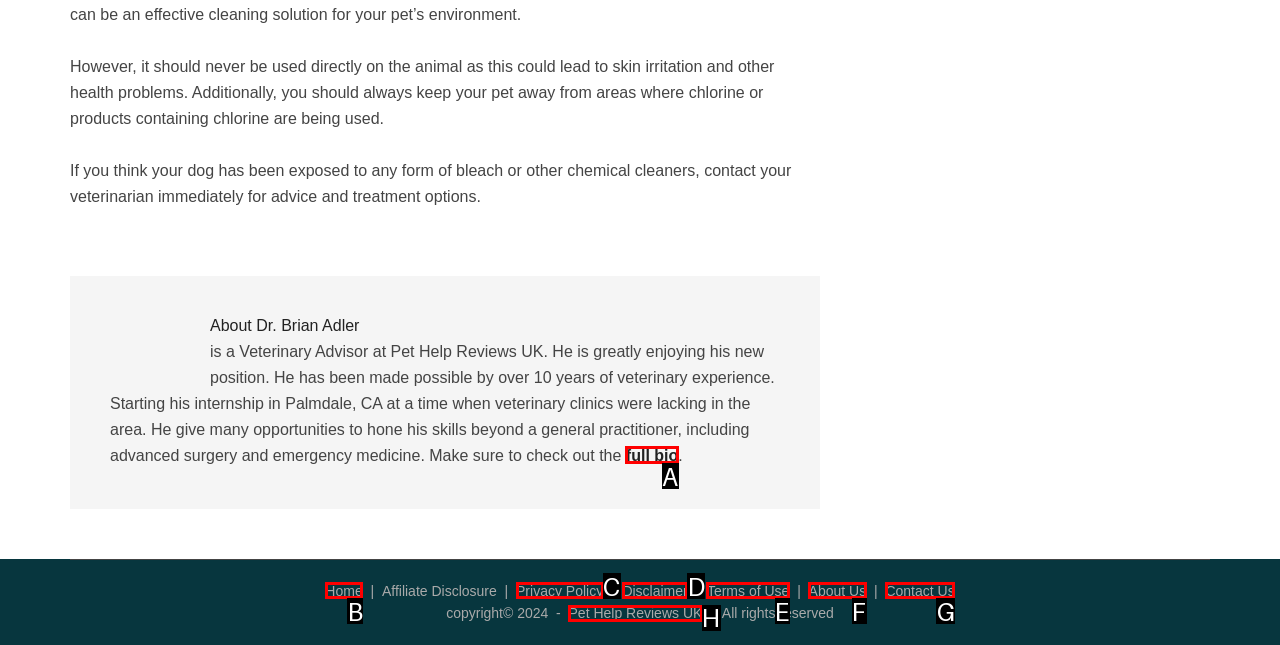Based on the description: Pet Help Reviews UK, select the HTML element that fits best. Provide the letter of the matching option.

H